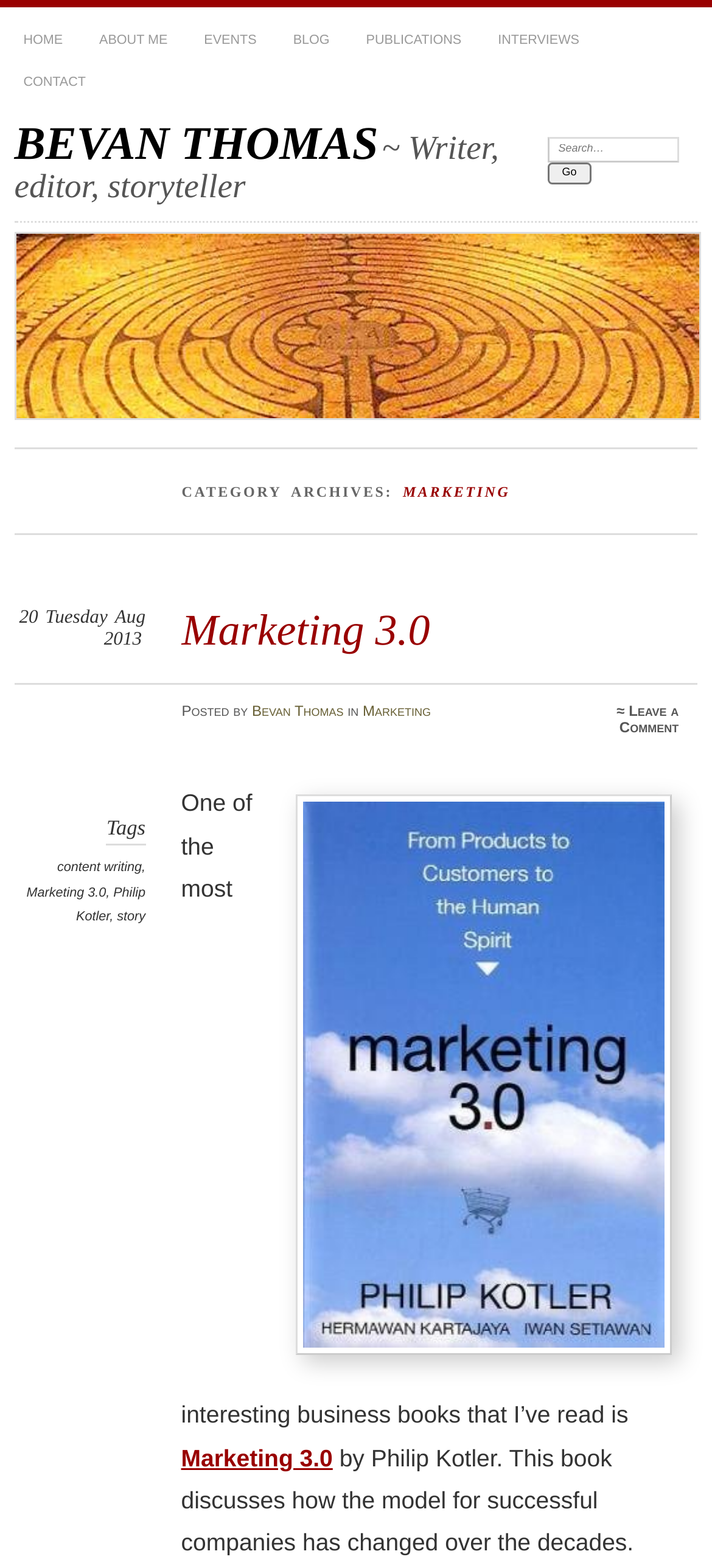Identify the bounding box coordinates of the element that should be clicked to fulfill this task: "Click the Go button". The coordinates should be provided as four float numbers between 0 and 1, i.e., [left, top, right, bottom].

[0.769, 0.104, 0.83, 0.118]